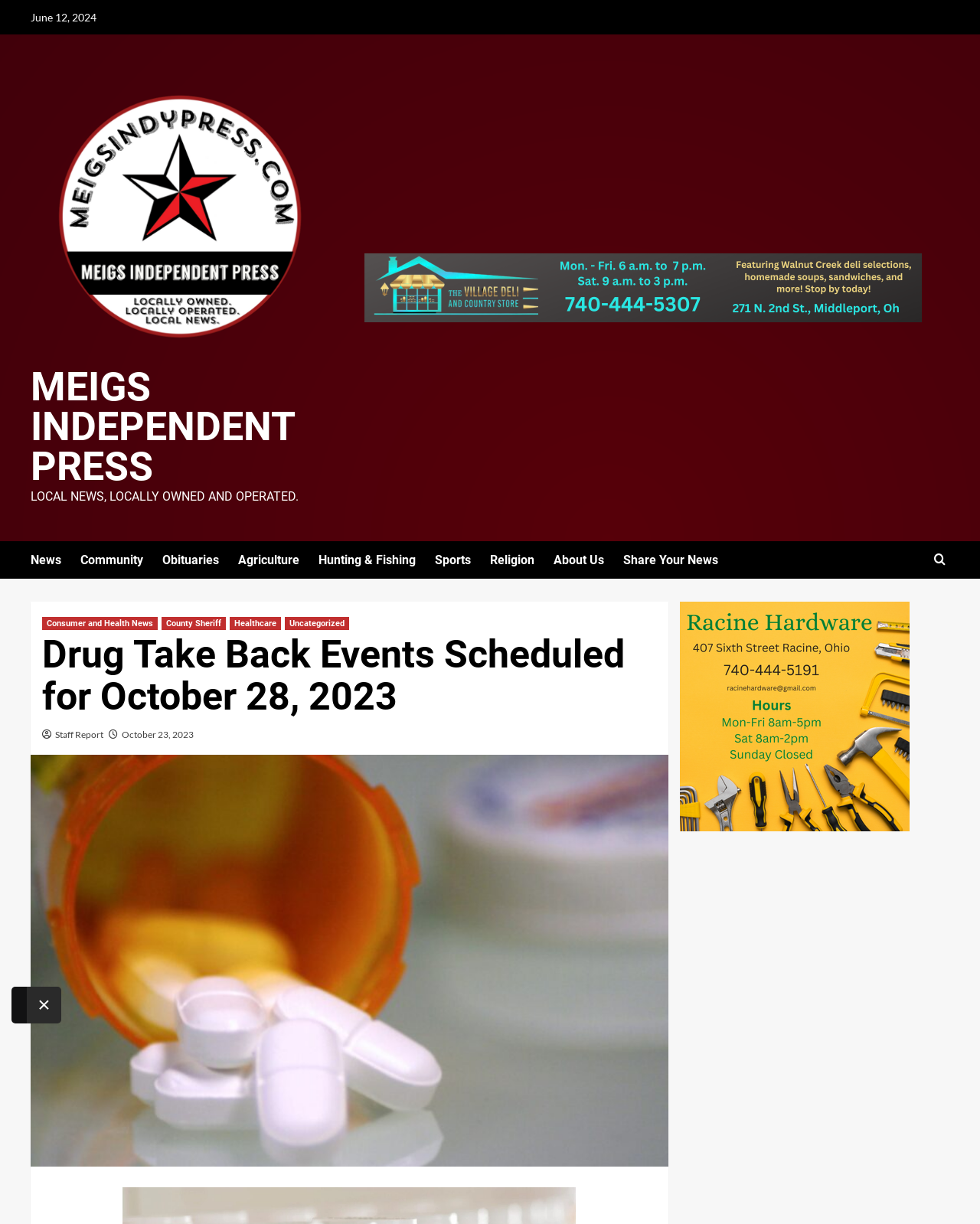Identify the bounding box coordinates of the clickable section necessary to follow the following instruction: "Visit the 'Meigs Independent Press' website". The coordinates should be presented as four float numbers from 0 to 1, i.e., [left, top, right, bottom].

[0.031, 0.056, 0.336, 0.3]